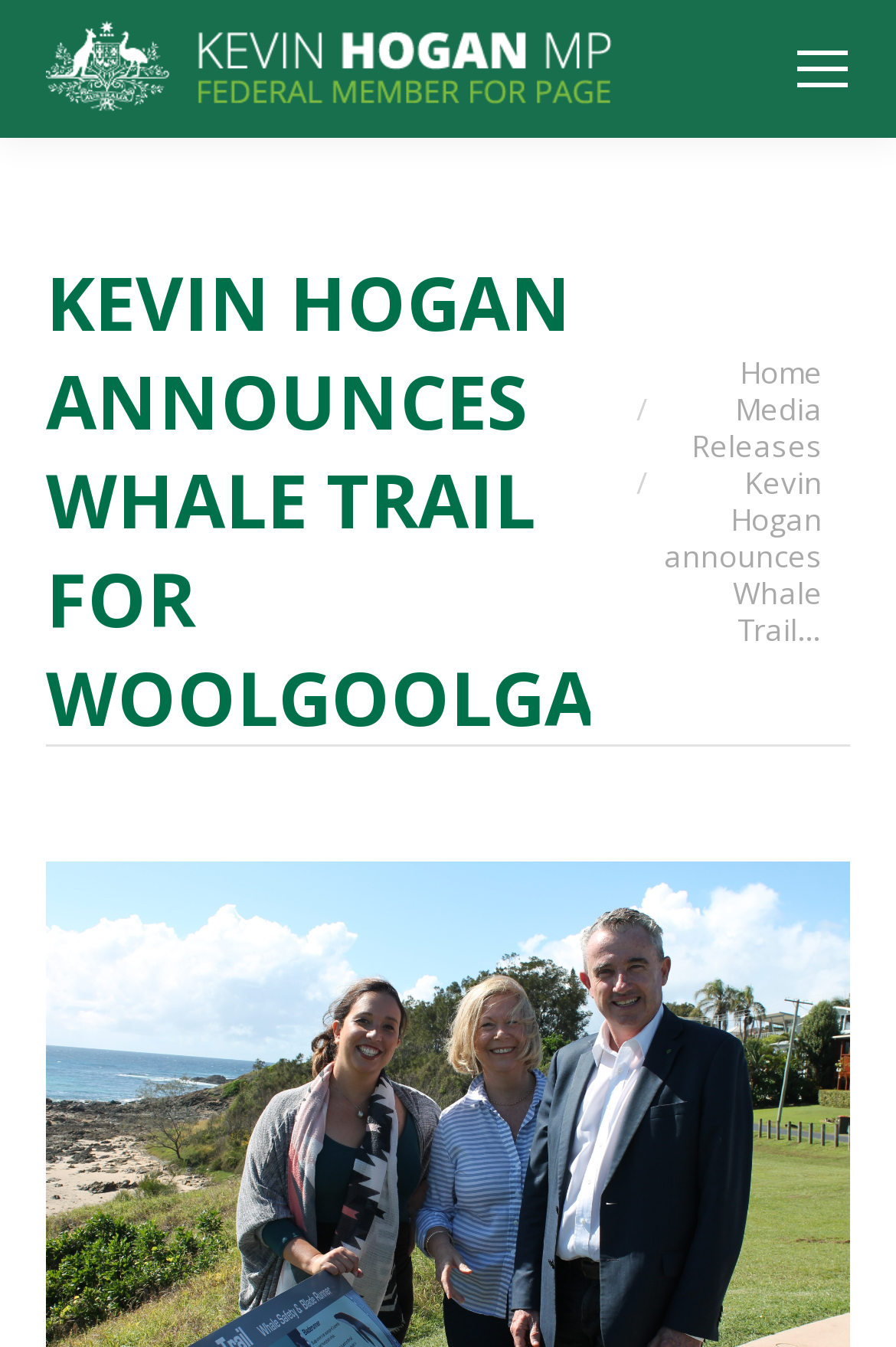Use a single word or phrase to answer the following:
What is the purpose of the funding?

Whale Trail